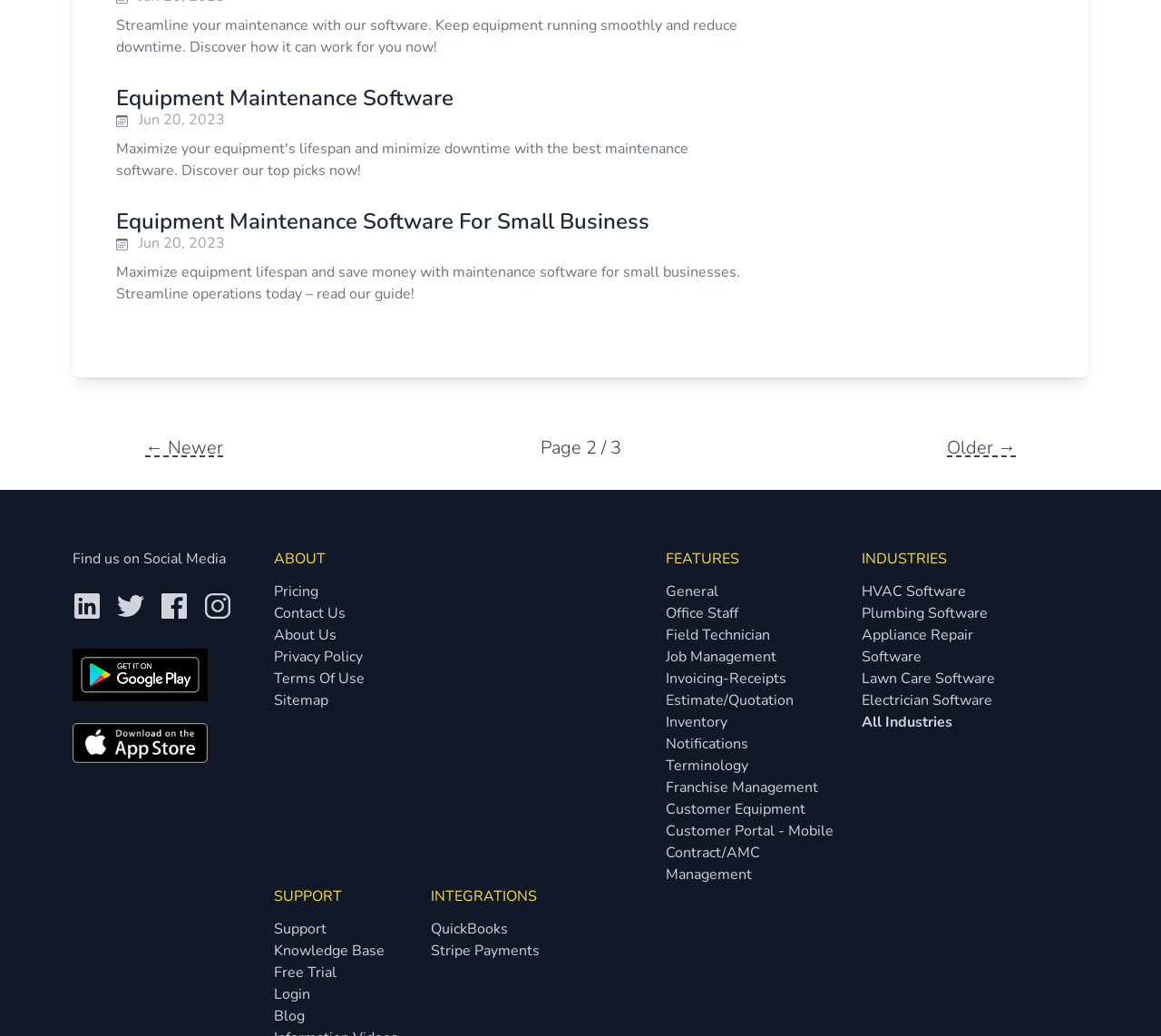Locate the bounding box of the UI element defined by this description: "title="LinkedIn"". The coordinates should be given as four float numbers between 0 and 1, formatted as [left, top, right, bottom].

[0.062, 0.571, 0.088, 0.599]